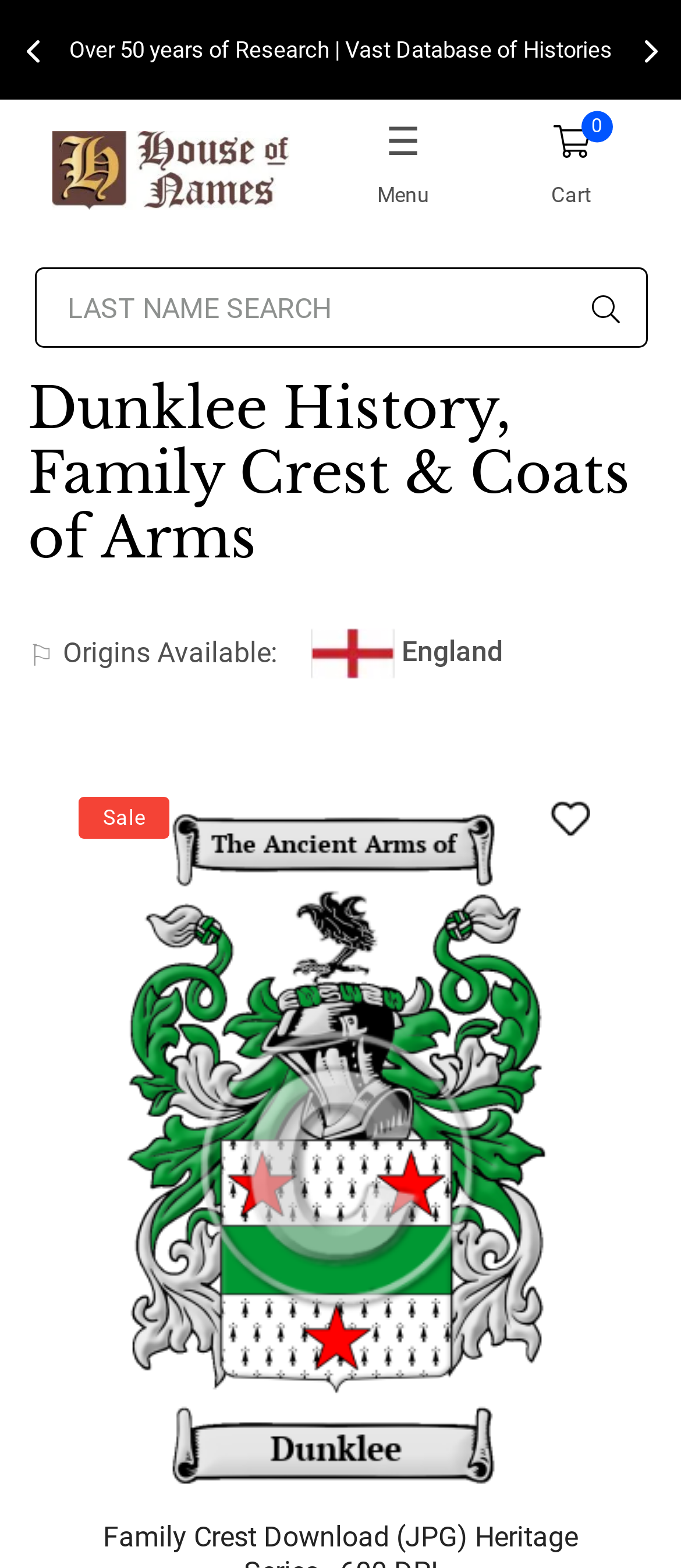Locate the bounding box coordinates of the clickable region to complete the following instruction: "Scroll to the top of the page."

[0.867, 0.78, 0.959, 0.82]